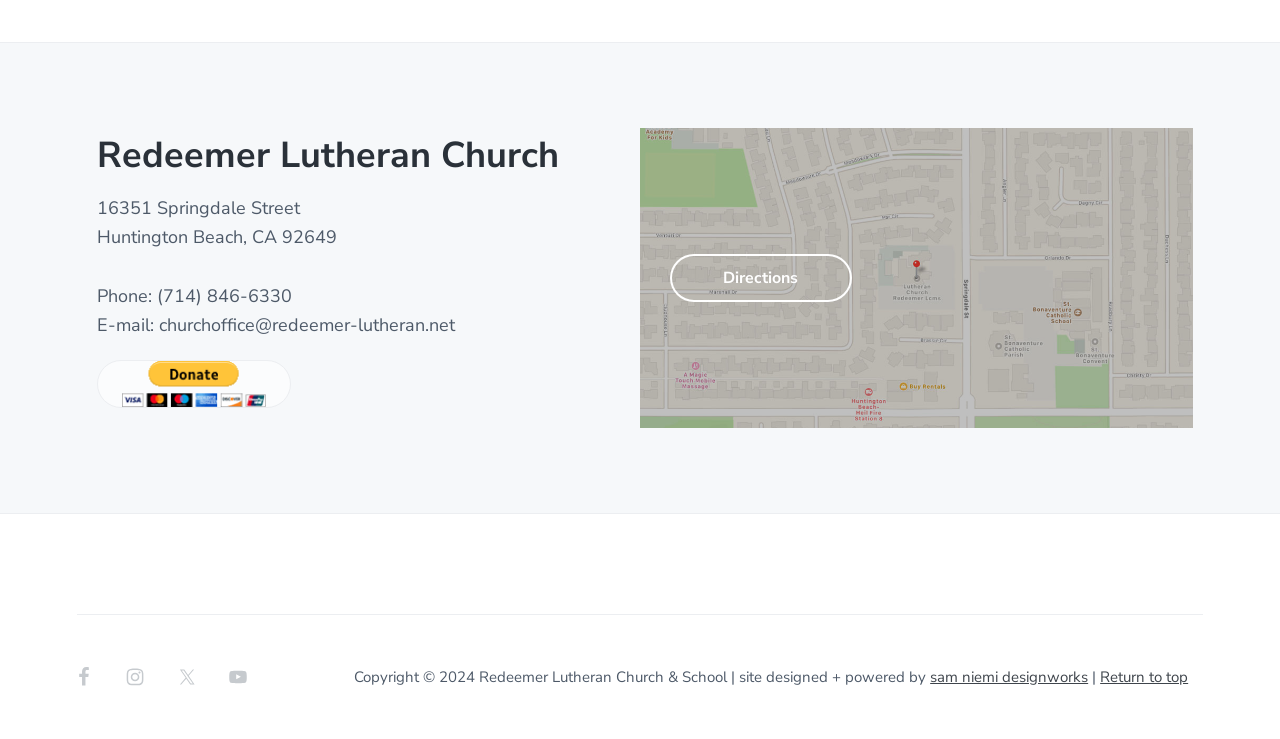What is the copyright year of the church's website?
With the help of the image, please provide a detailed response to the question.

The copyright year of the church's website can be found in the StaticText element at the bottom of the page, which reads 'Copyright © 2024 Redeemer Lutheran Church & School'.